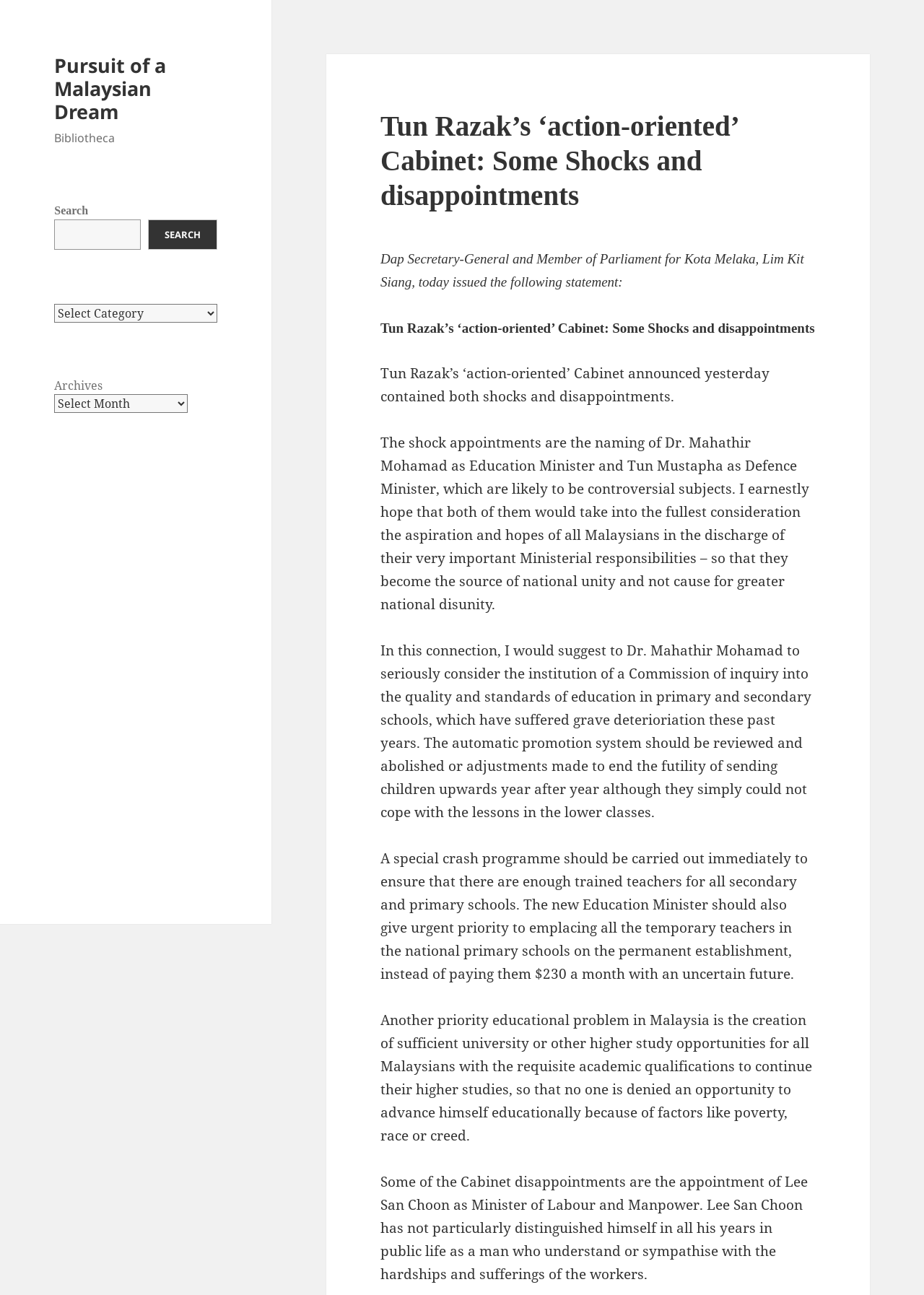What is the name of the Malaysian politician mentioned?
Identify the answer in the screenshot and reply with a single word or phrase.

Lim Kit Siang